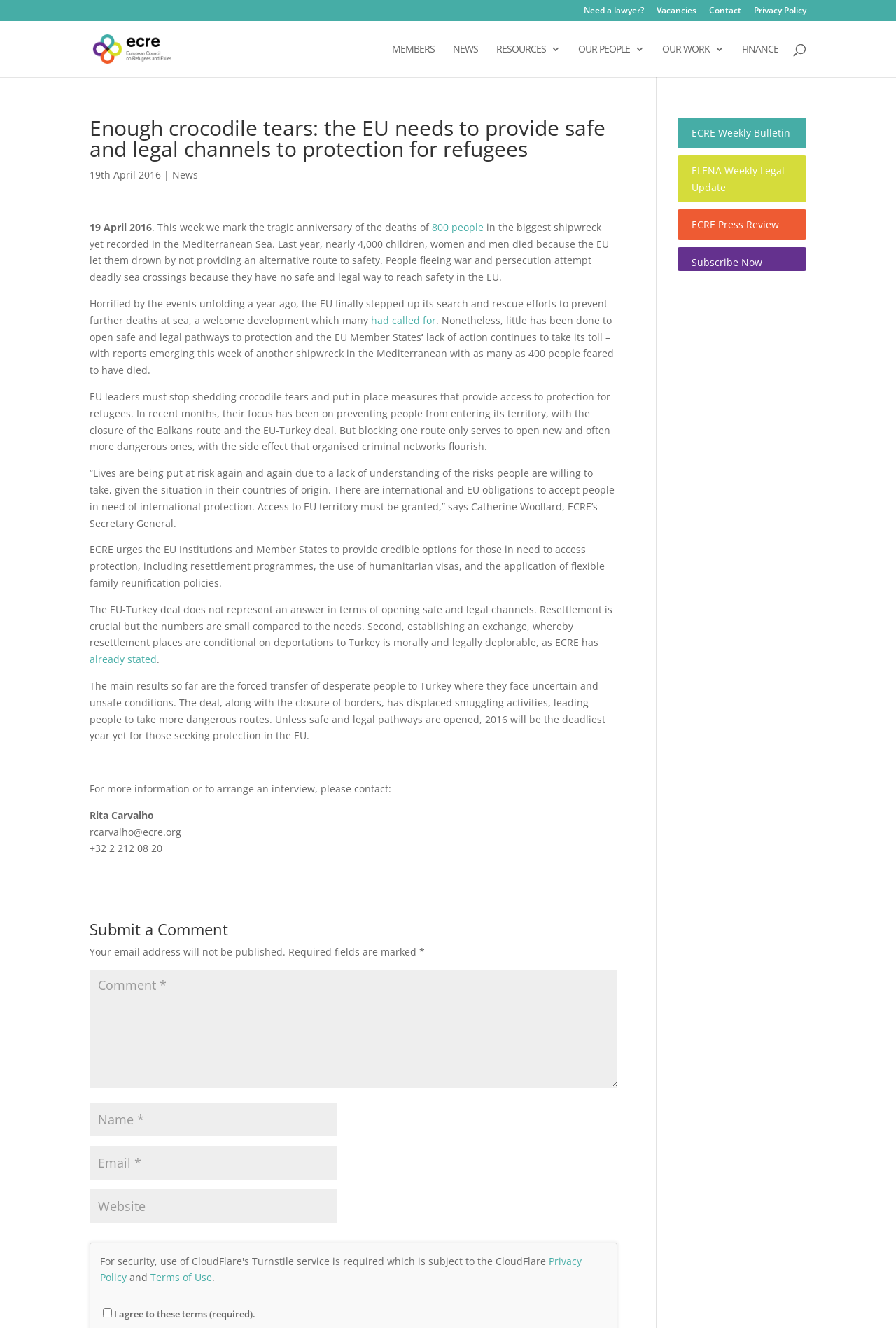Could you identify the text that serves as the heading for this webpage?

Enough crocodile tears: the EU needs to provide safe and legal channels to protection for refugees